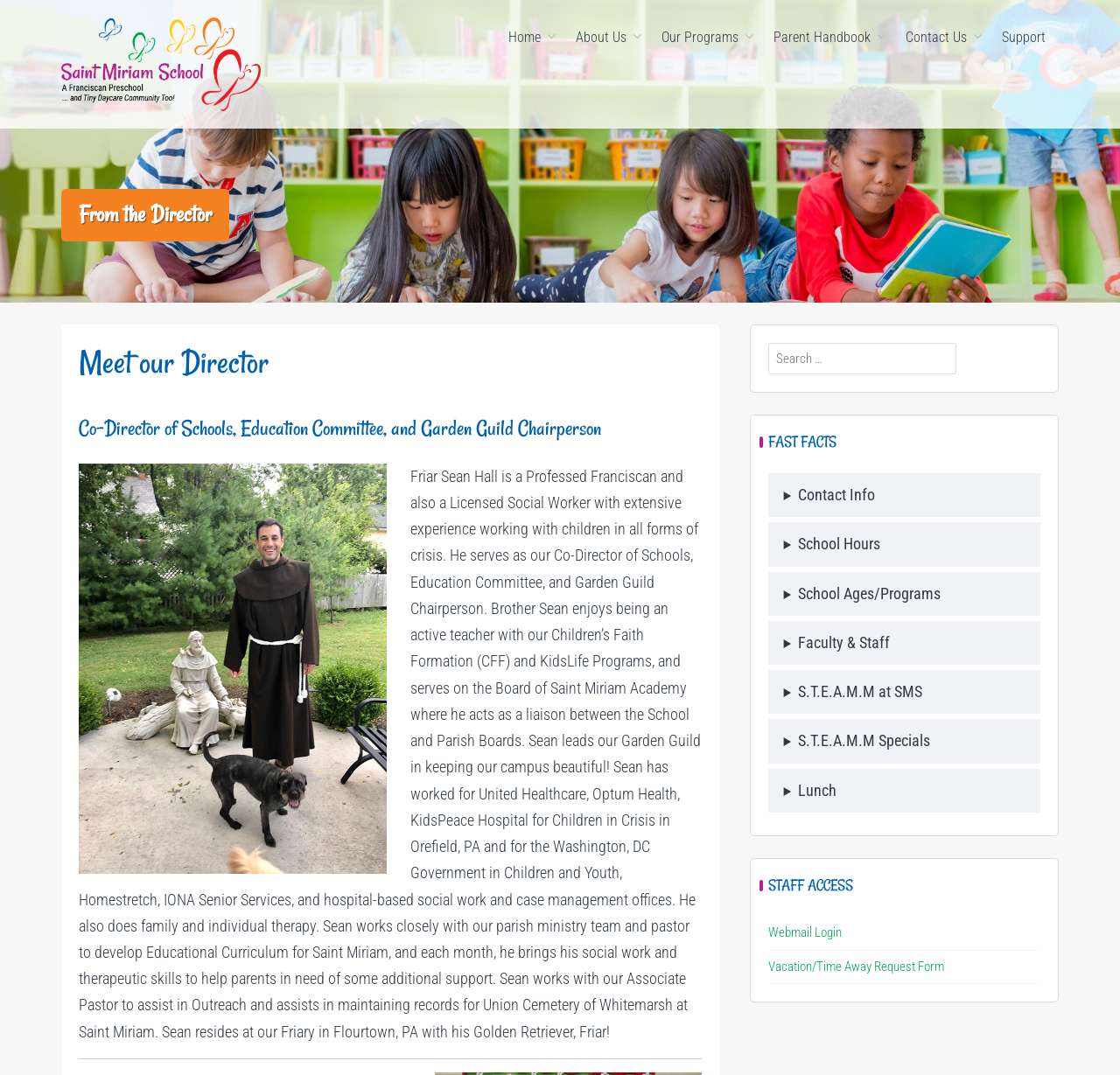Please determine the bounding box coordinates for the UI element described as: "Parent Handbook".

[0.679, 0.016, 0.797, 0.054]